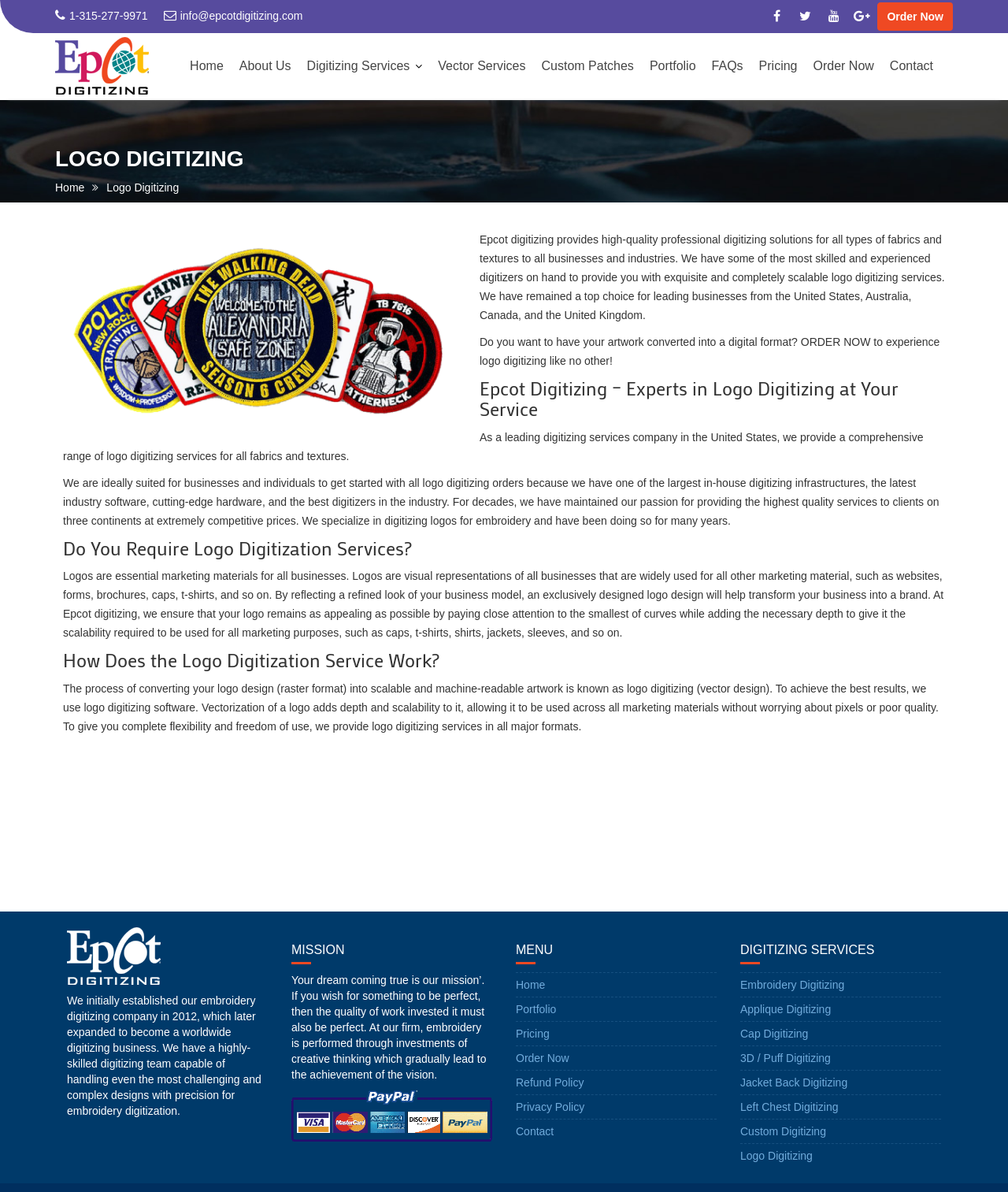Please provide a detailed answer to the question below based on the screenshot: 
What services does Epcot Digitizing provide?

I found the services provided by Epcot Digitizing by reading the static text elements on the webpage, which mention various services such as logo digitizing, embroidery digitizing, applique digitizing, and more.